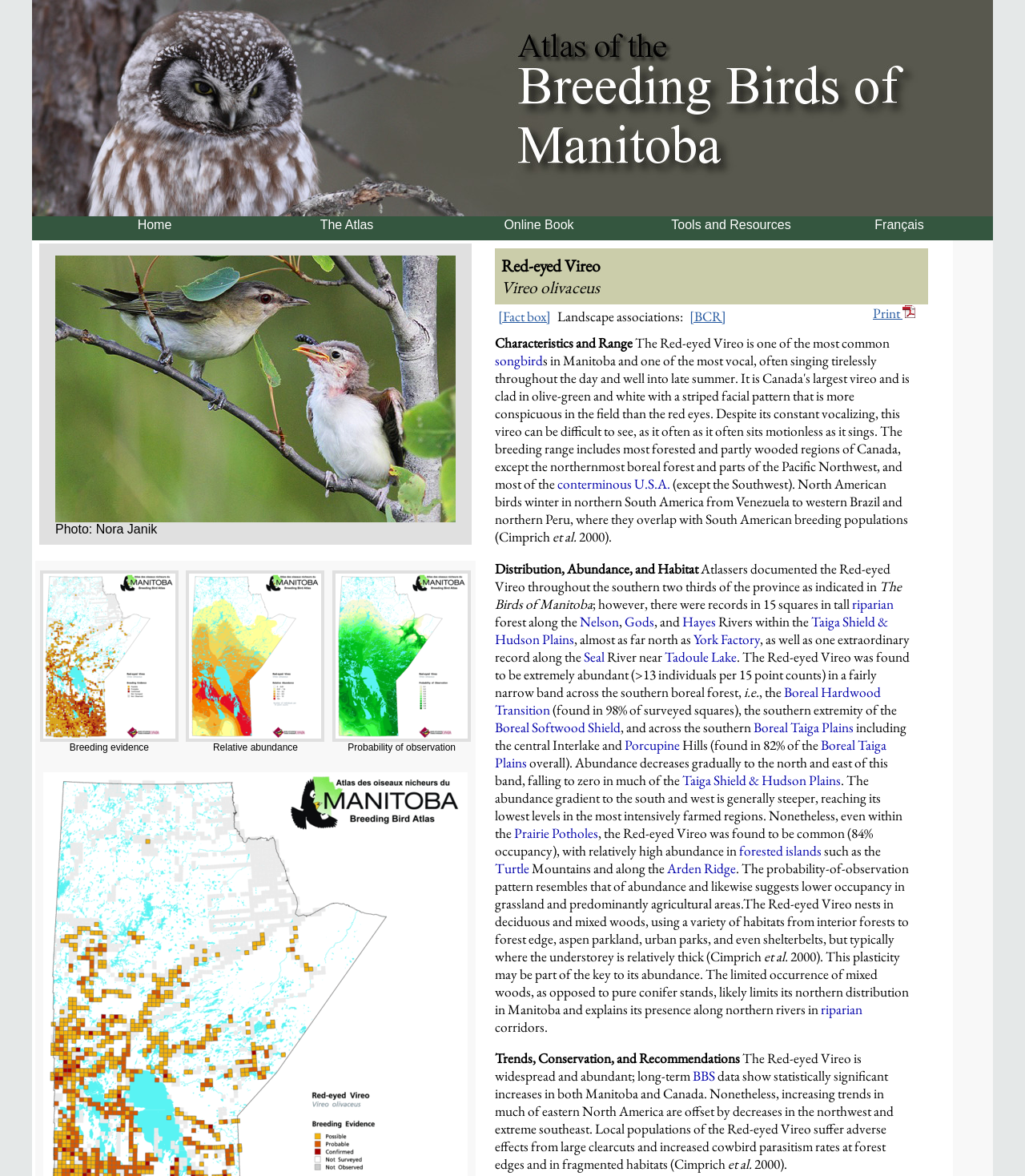Using the provided description Print, find the bounding box coordinates for the UI element. Provide the coordinates in (top-left x, top-left y, bottom-right x, bottom-right y) format, ensuring all values are between 0 and 1.

[0.852, 0.259, 0.893, 0.274]